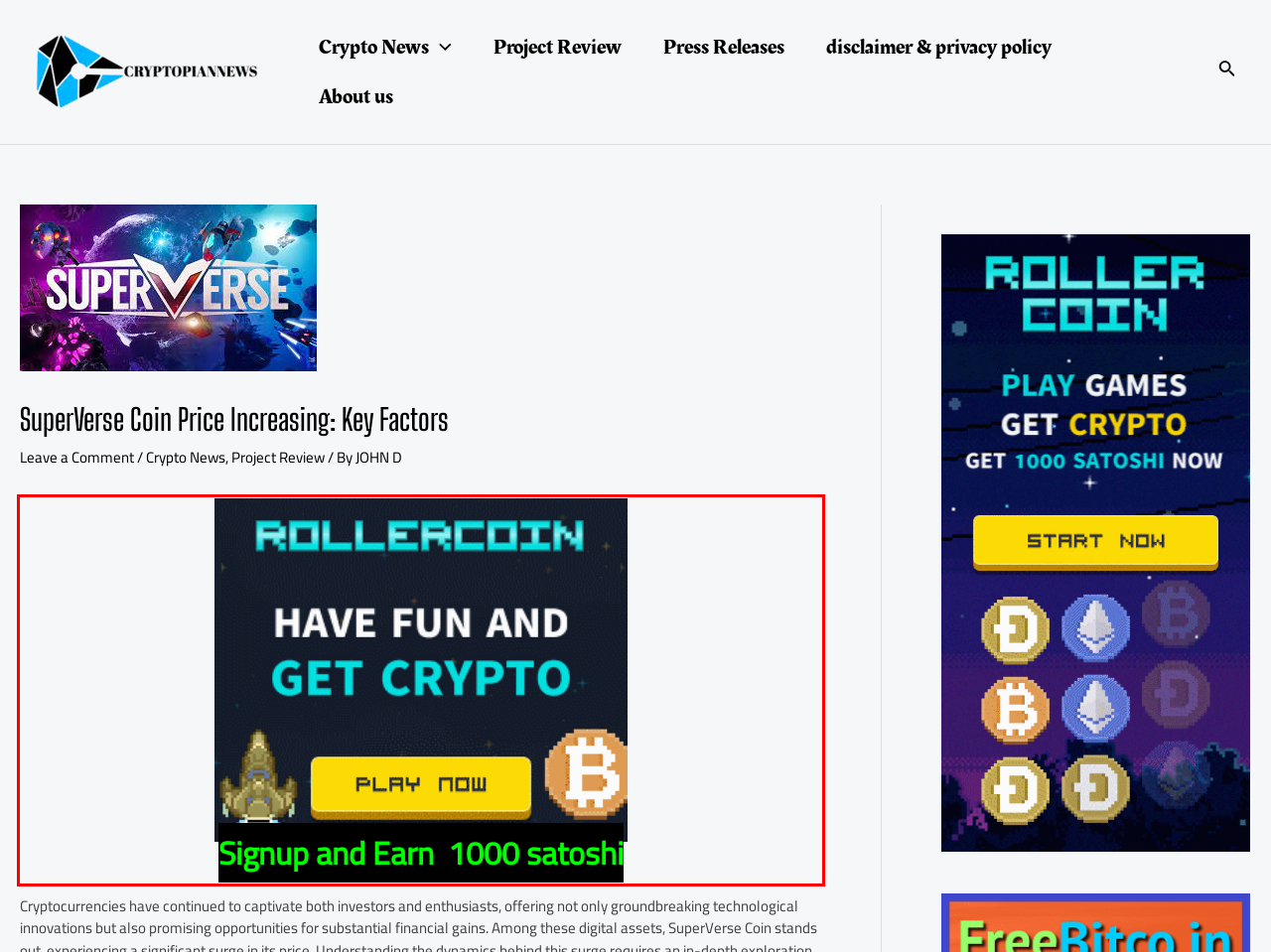You have received a screenshot of a webpage with a red bounding box indicating a UI element. Please determine the most fitting webpage description that matches the new webpage after clicking on the indicated element. The choices are:
A. Inside the Forcount Crypto Scam Trial
B. Press Releases Archives - Cryptopian News
C. Project Review Archives - Cryptopian News
D. Crypto News Archives - Cryptopian News
E. Latest Crypto Trends: Your Exclusive Guide to CryptopianNews:
F. JAOHN-D CRYPTOPIAN NEWS WRITER
G. FreeBitco.in - Bitcoin, Bitcoin Price, Free Bitcoin Wallet, Faucet, Lottery and Dice!
H. Disabled

H